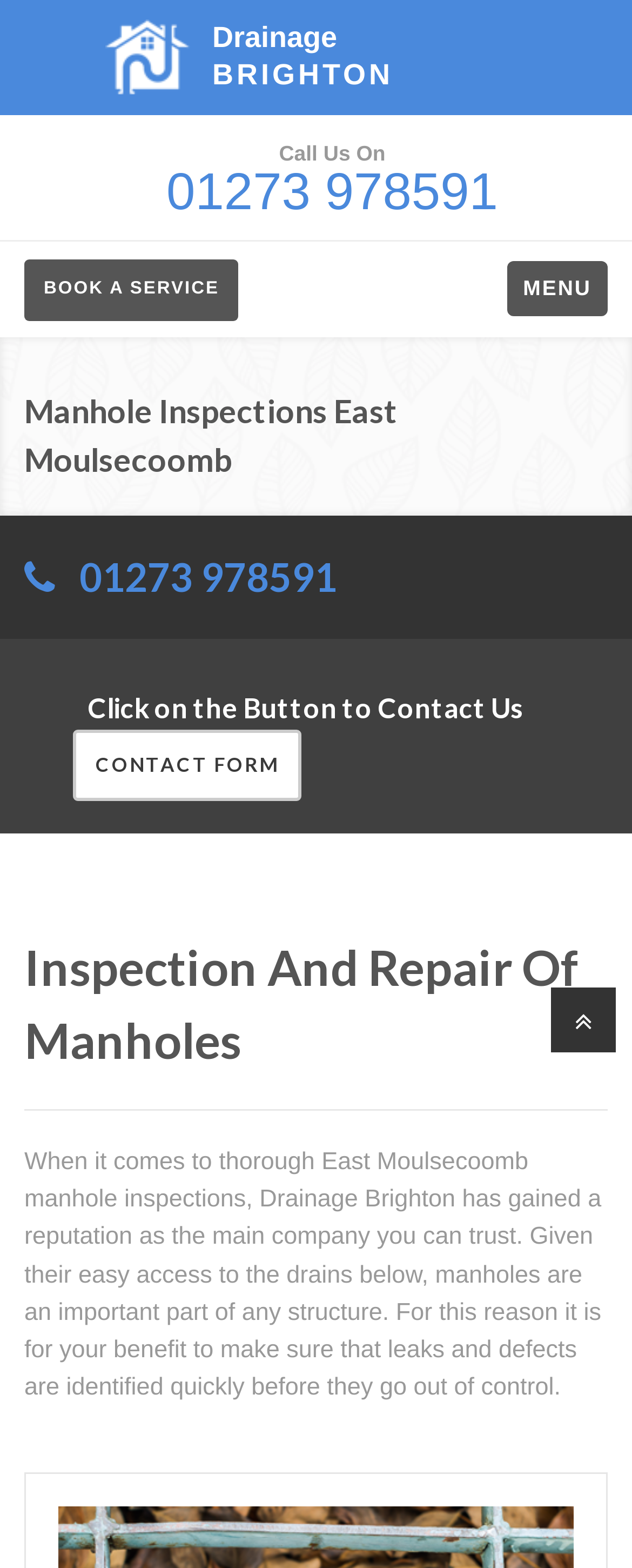Describe the webpage meticulously, covering all significant aspects.

The webpage appears to be a service provider's website, specifically Drainage Brighton, which offers manhole inspection services in East Moulsecoomb. 

At the top left corner, there is a logo of Drainage Brighton, accompanied by a link to the company's main page. Below the logo, there is a call-to-action section with a "BOOK A SERVICE" button and a "MENU" link at the top right corner. 

The main heading "Manhole Inspections East Moulsecoomb" is prominently displayed, followed by the company's phone number "01273 978591" and a "CONTACT FORM" link. 

Further down, there is a section highlighting the importance of manhole inspections and repairs, with a horizontal separator line dividing it from the rest of the content. 

Below the separator, a paragraph of text explains the significance of manhole inspections and how Drainage Brighton can help identify leaks and defects quickly. 

At the bottom right corner, there is a small icon, possibly a social media link.